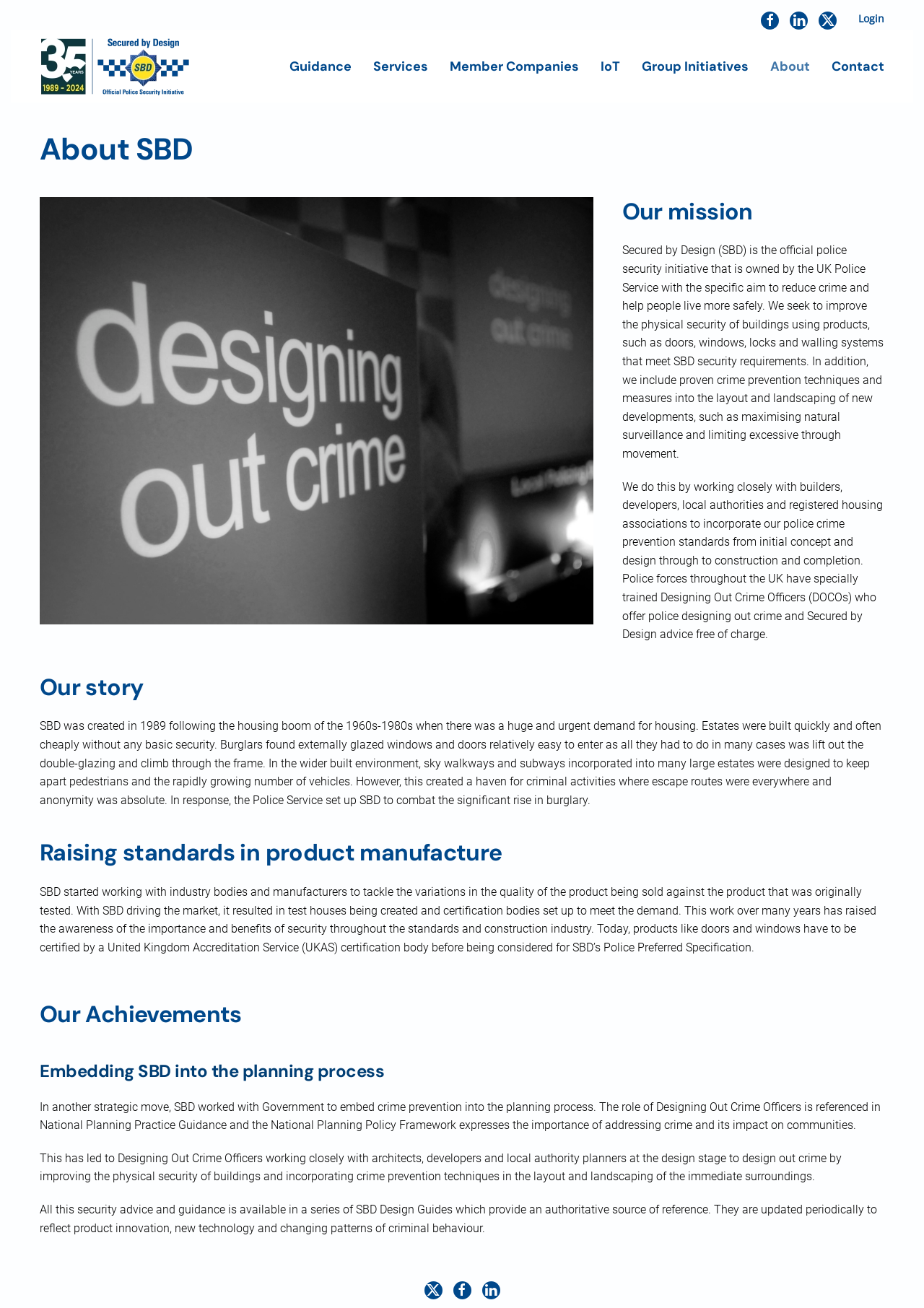Generate a comprehensive description of the webpage.

The webpage is about Secured by Design (SBD), a police security initiative aimed at reducing crime and helping people live more safely. At the top left corner, there is a "Skip to main content" link. On the top right corner, there are social media links to Facebook, LinkedIn, and Twitter, each accompanied by an image. Next to these links is a "Login" button.

Below the social media links, there is a navigation menu with buttons for "Guidance", "Services", "Member Companies", "IoT", "Group Initiatives", and "About", each with a dropdown menu. The "About" button is located at the far right of the navigation menu.

The main content of the webpage is divided into sections, each with a heading. The first section is "About SBD", which provides an introduction to the organization and its mission. The text explains that SBD works with builders, developers, and local authorities to incorporate police crime prevention standards into building design and construction.

The next section is "Our story", which tells the history of SBD, including its creation in 1989 in response to the housing boom of the 1960s-1980s. This section explains how SBD was established to combat the rise in burglary and how it has worked to improve security in building design and construction.

The following sections are "Raising standards in product manufacture", "Our Achievements", and "Embedding SBD into the planning process". These sections provide more information about SBD's work in improving security standards, its achievements, and its efforts to incorporate crime prevention into the planning process.

At the bottom of the page, there are three links with accompanying images, although the text of the links is not provided.